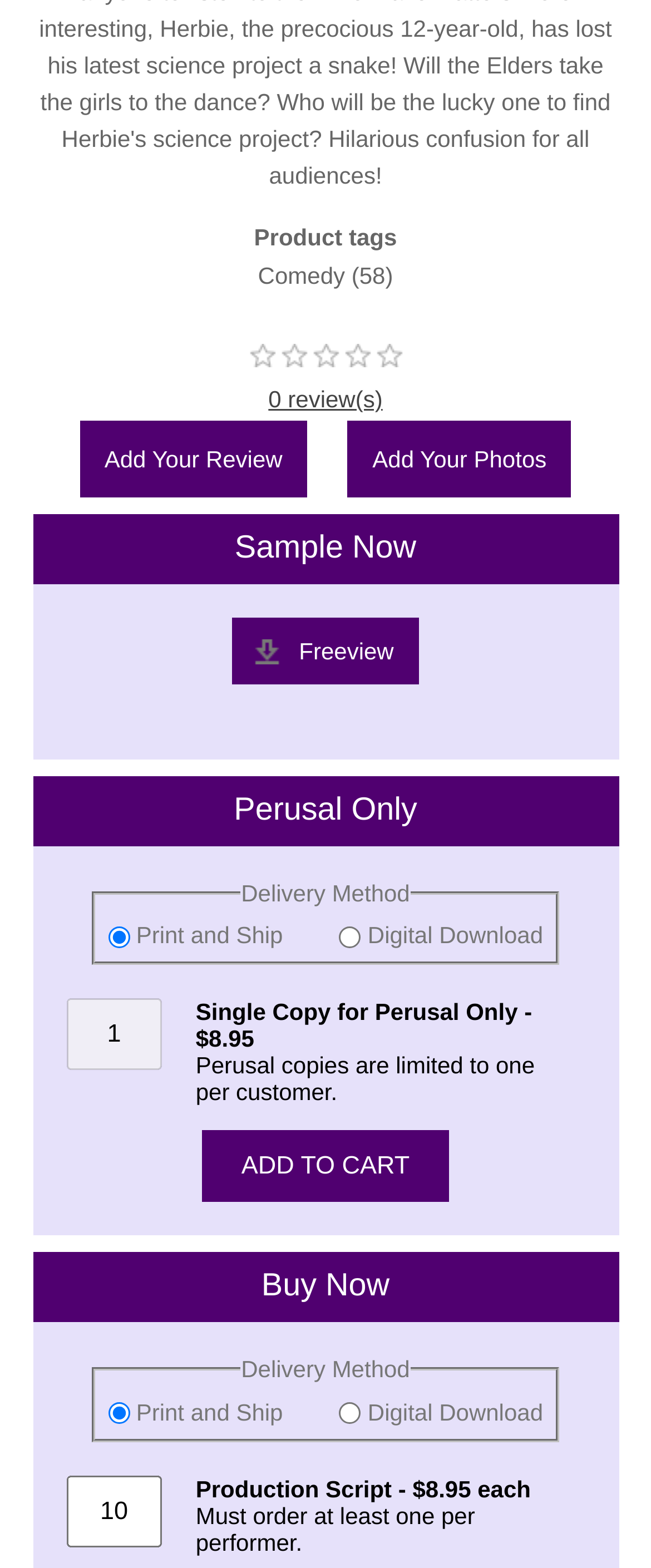What is the product tag?
Refer to the image and respond with a one-word or short-phrase answer.

Comedy